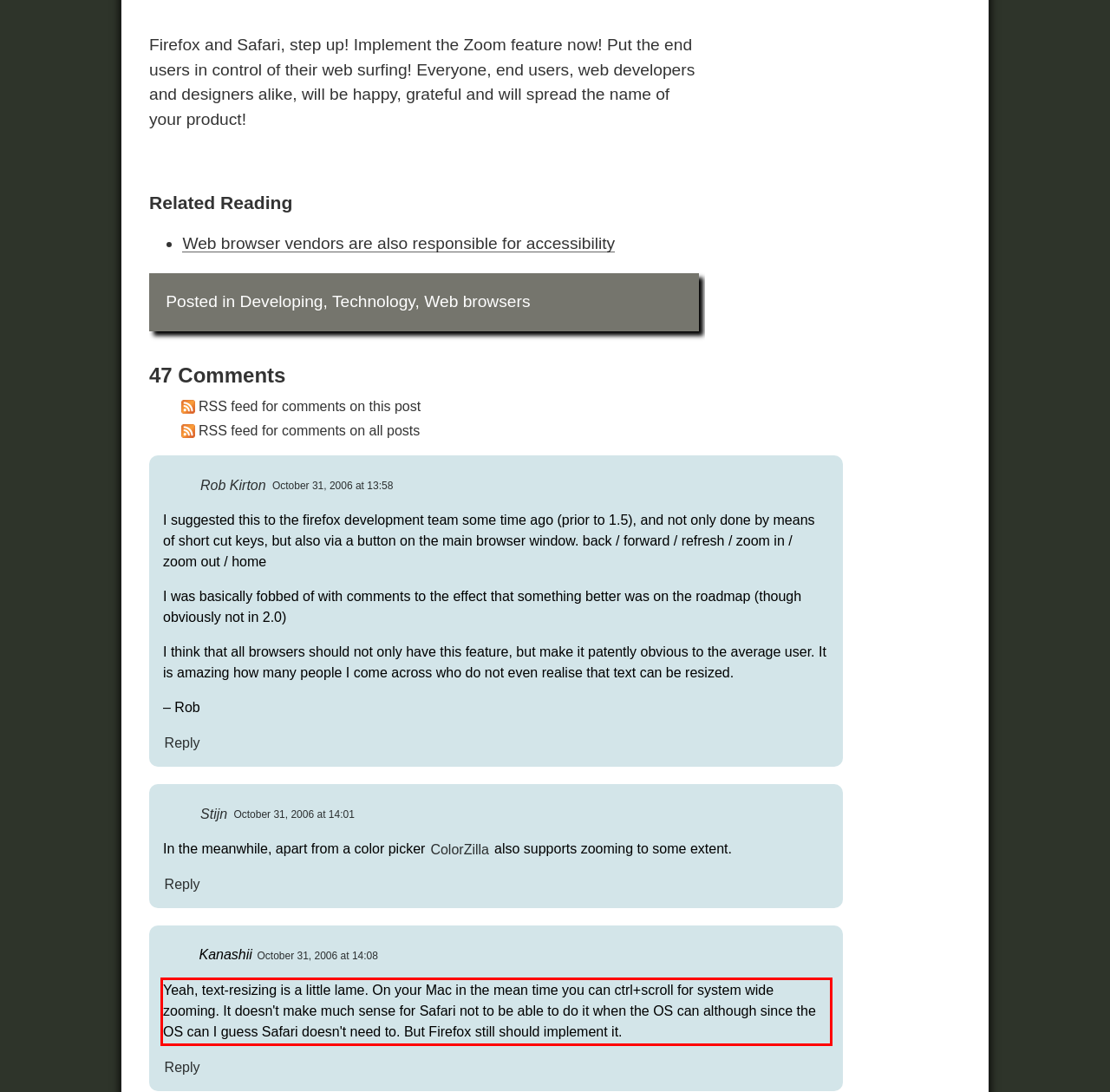Observe the screenshot of the webpage, locate the red bounding box, and extract the text content within it.

Yeah, text-resizing is a little lame. On your Mac in the mean time you can ctrl+scroll for system wide zooming. It doesn't make much sense for Safari not to be able to do it when the OS can although since the OS can I guess Safari doesn't need to. But Firefox still should implement it.